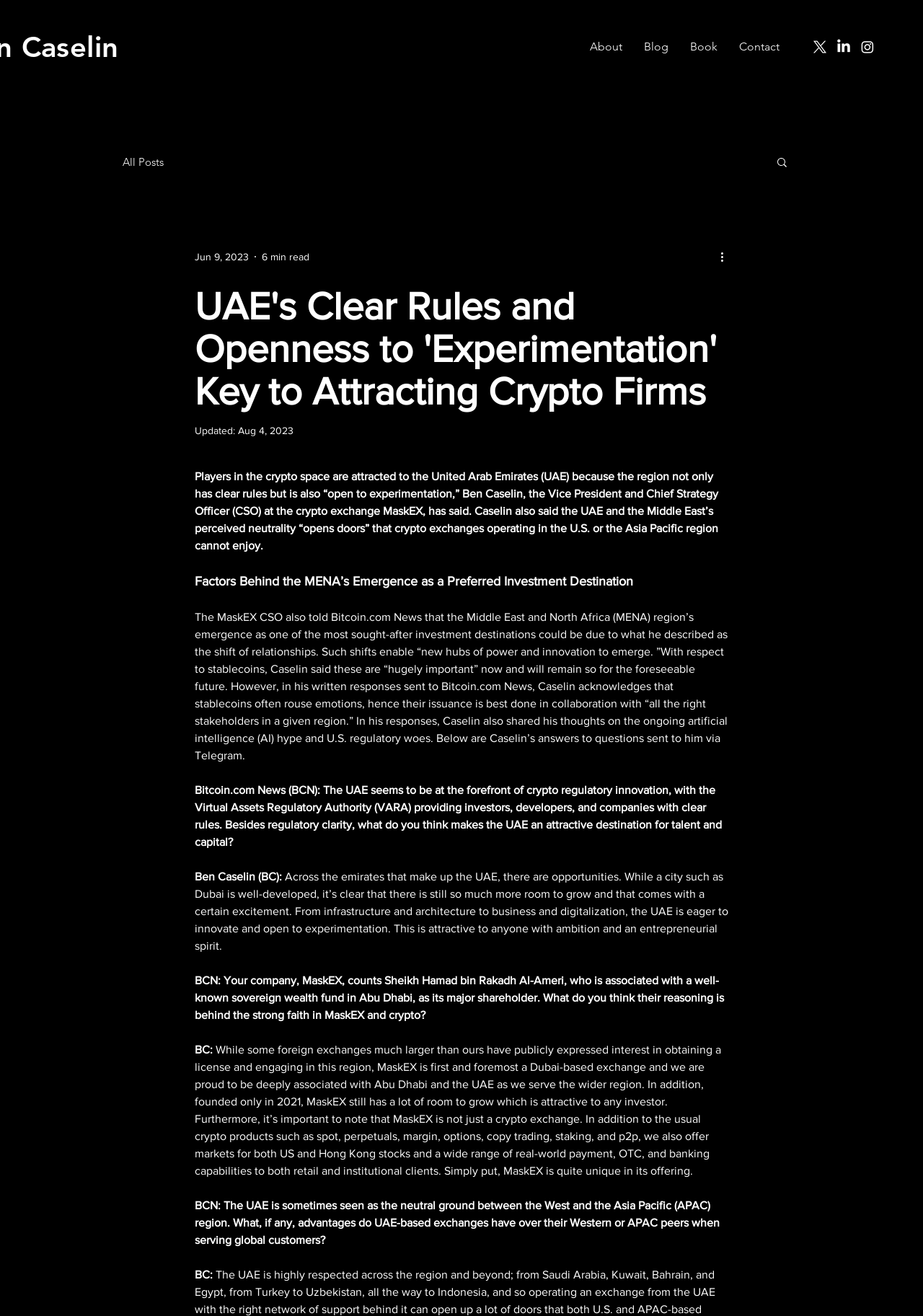Illustrate the webpage thoroughly, mentioning all important details.

The webpage appears to be a news article or blog post discussing the attractiveness of the United Arab Emirates (UAE) to crypto firms. At the top of the page, there is a navigation bar with links to "About", "Blog", "Book", and "Contact". To the right of this navigation bar, there is a social bar with links to "X", "LinkedIn", and "Instagram", each accompanied by an image.

Below the navigation bar, there is a secondary navigation section with a link to "All Posts" and a search button. On the left side of the page, there is a date "Jun 9, 2023" and a reading time "6 min read". 

The main content of the page is an article with the title "UAE's Clear Rules and Openness to 'Experimentation' Key to Attracting Crypto Firms". The article is divided into sections, with headings such as "Factors Behind the MENA’s Emergence as a Preferred Investment Destination". The text is written in a question-and-answer format, with questions from Bitcoin.com News and responses from Ben Caselin, the Vice President and Chief Strategy Officer at MaskEX.

Throughout the article, there are several paragraphs of text discussing the attractiveness of the UAE to crypto firms, the importance of stablecoins, and the thoughts of Ben Caselin on artificial intelligence and U.S. regulatory issues. The article also includes quotes from Ben Caselin, set apart from the rest of the text.